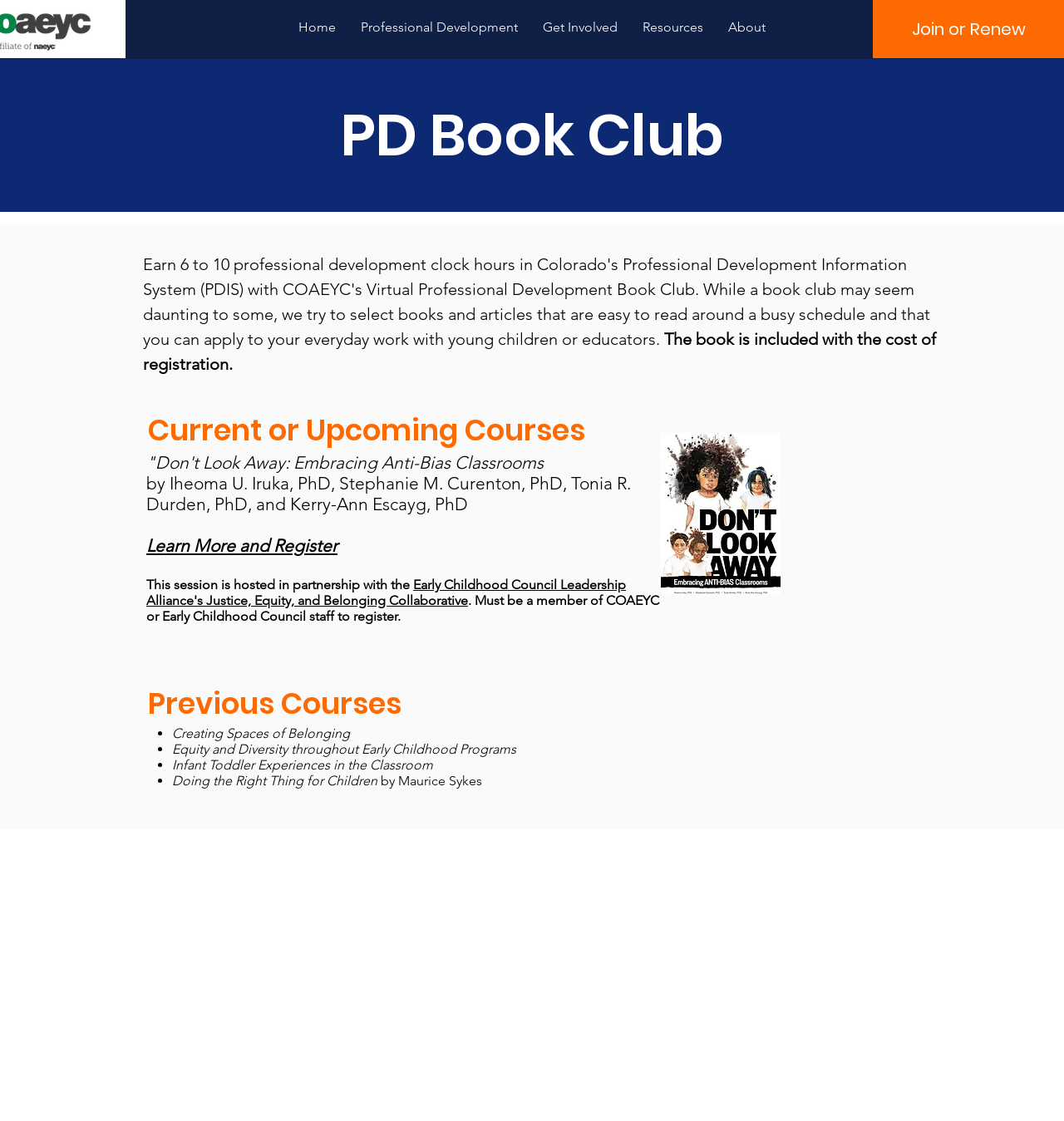Who are the authors of the current book being discussed?
Please look at the screenshot and answer using one word or phrase.

Iheoma U. Iruka, PhD, Stephanie M. Curenton, PhD, Tonia R. Durden, PhD, and Kerry-Ann Escayg, PhD